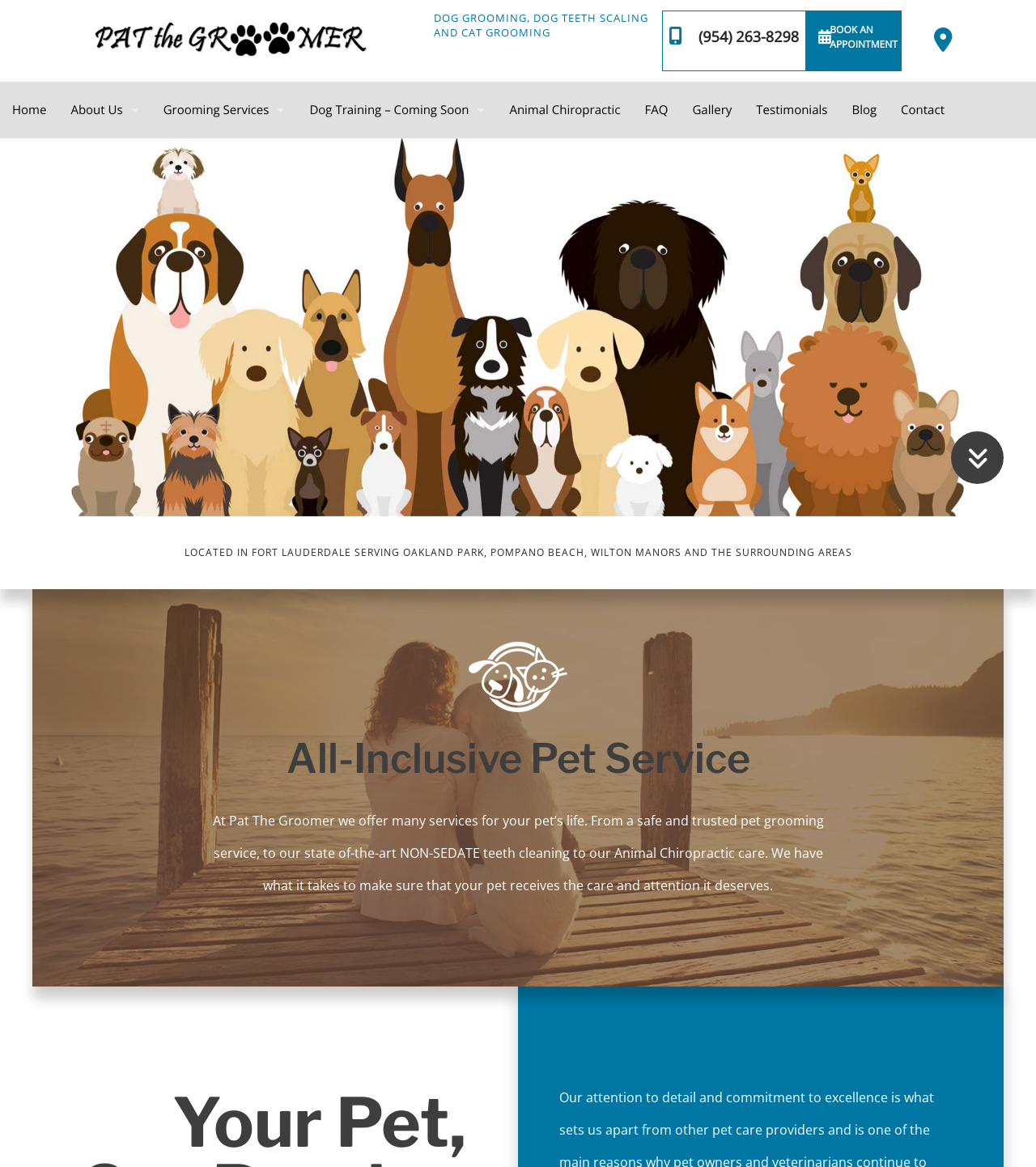Can you pinpoint the bounding box coordinates for the clickable element required for this instruction: "Call the phone number"? The coordinates should be four float numbers between 0 and 1, i.e., [left, top, right, bottom].

[0.64, 0.01, 0.777, 0.06]